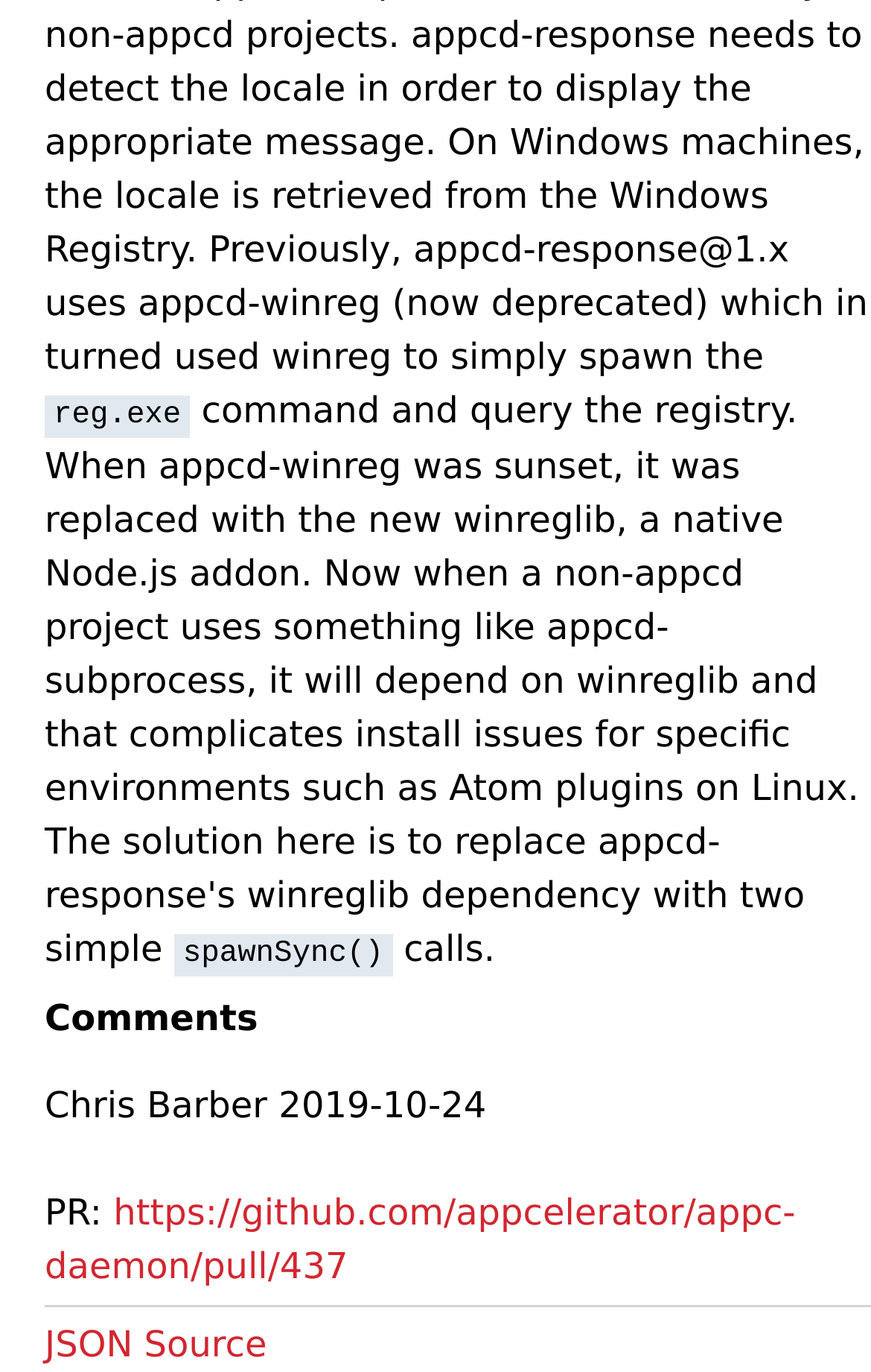Please reply to the following question with a single word or a short phrase:
How many links are there at the bottom of the webpage?

2